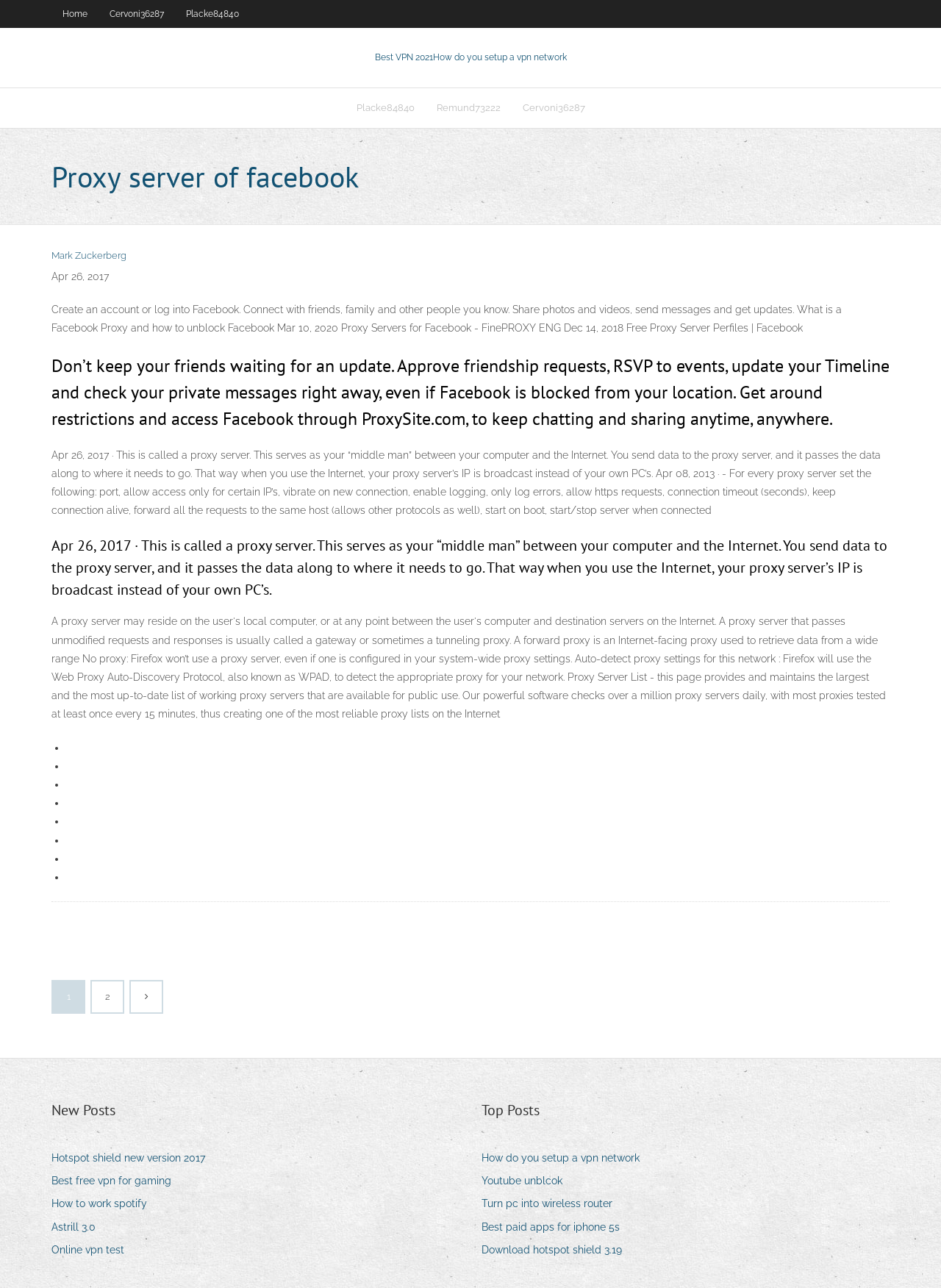Please provide a short answer using a single word or phrase for the question:
How many list markers are there on this webpage?

8